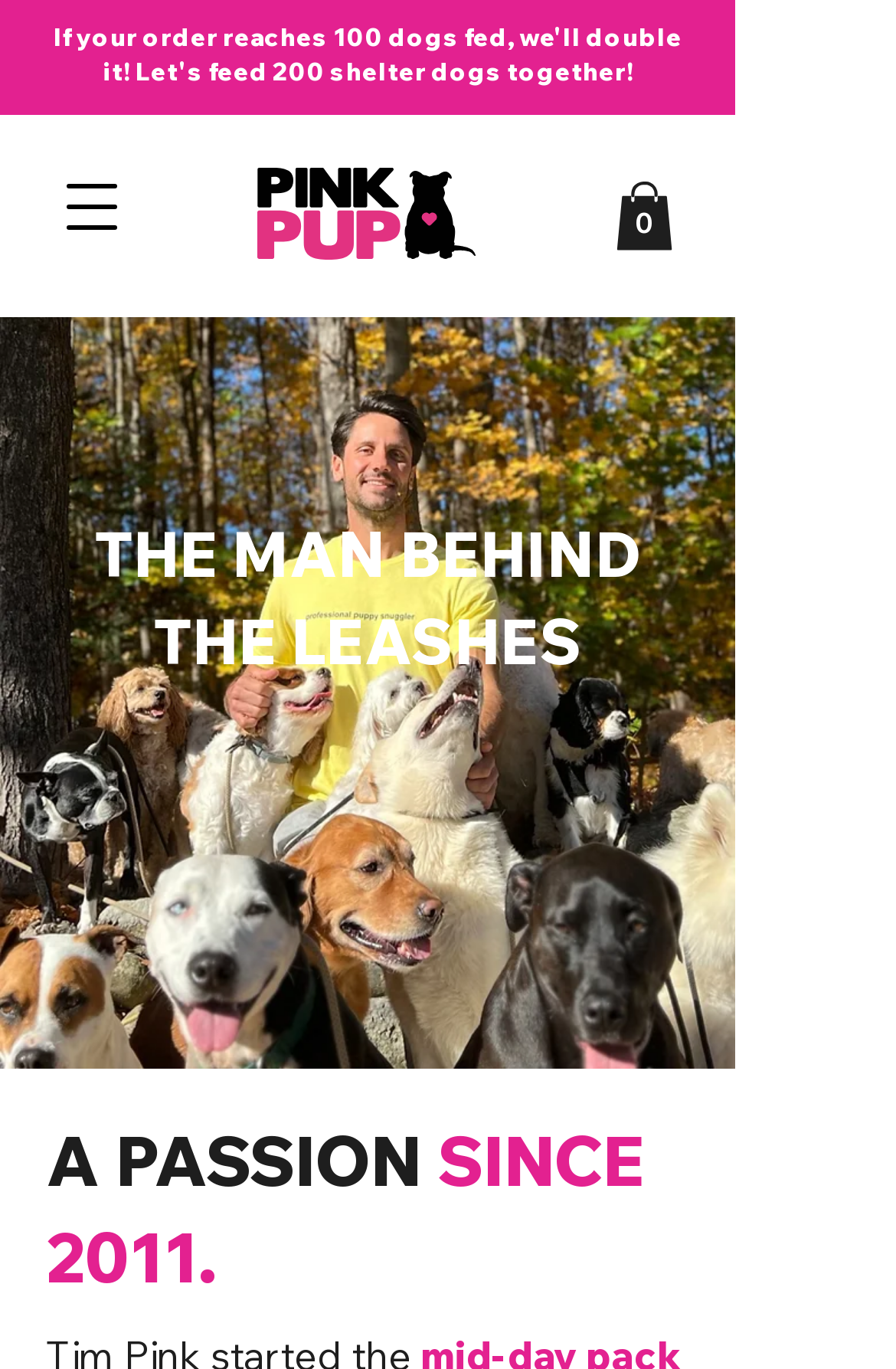Refer to the image and provide an in-depth answer to the question:
What is the goal of the current promotion?

The answer can be inferred from the heading 'If your order reaches 100 dogs fed, we'll double it! Let's feed 200 shelter dogs together!', which suggests that the goal of the current promotion is to feed 200 shelter dogs.